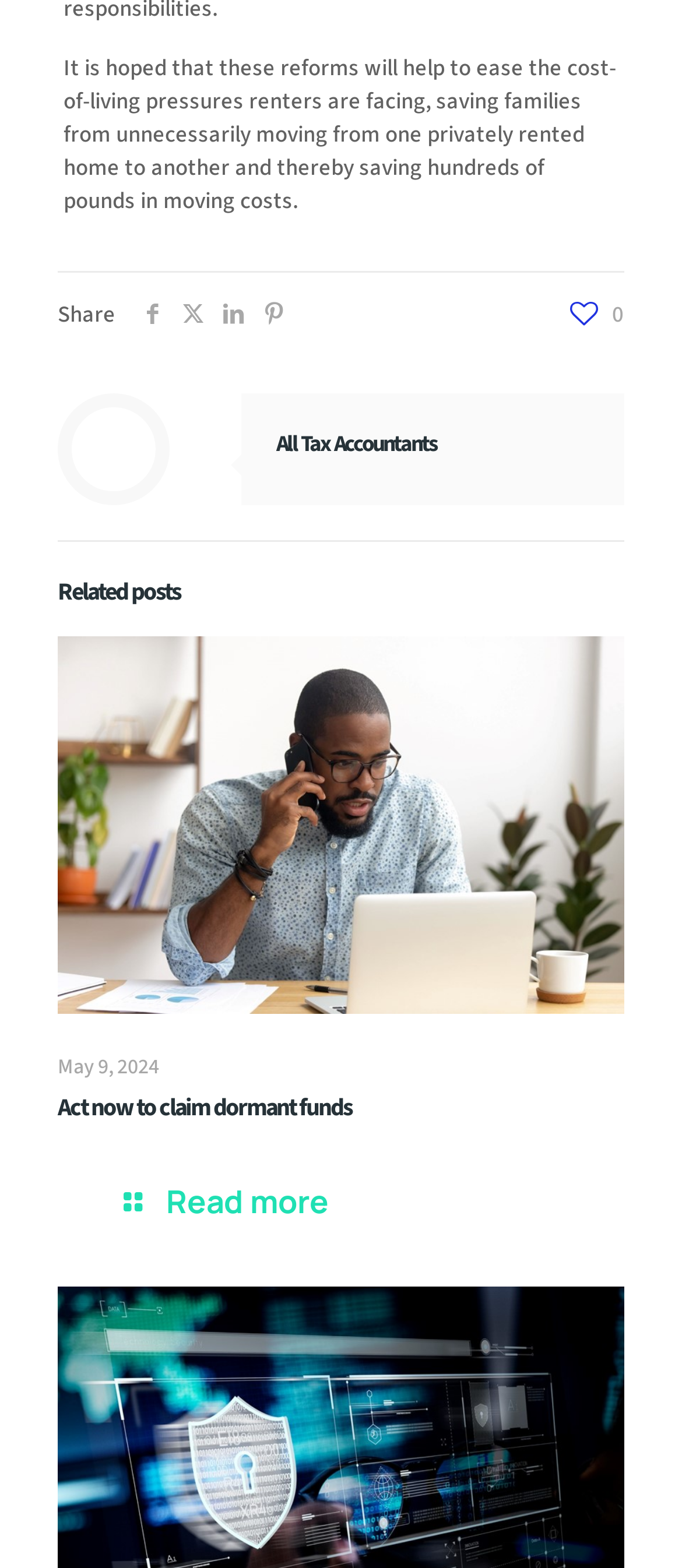Answer the question below using just one word or a short phrase: 
How many related posts are available?

1